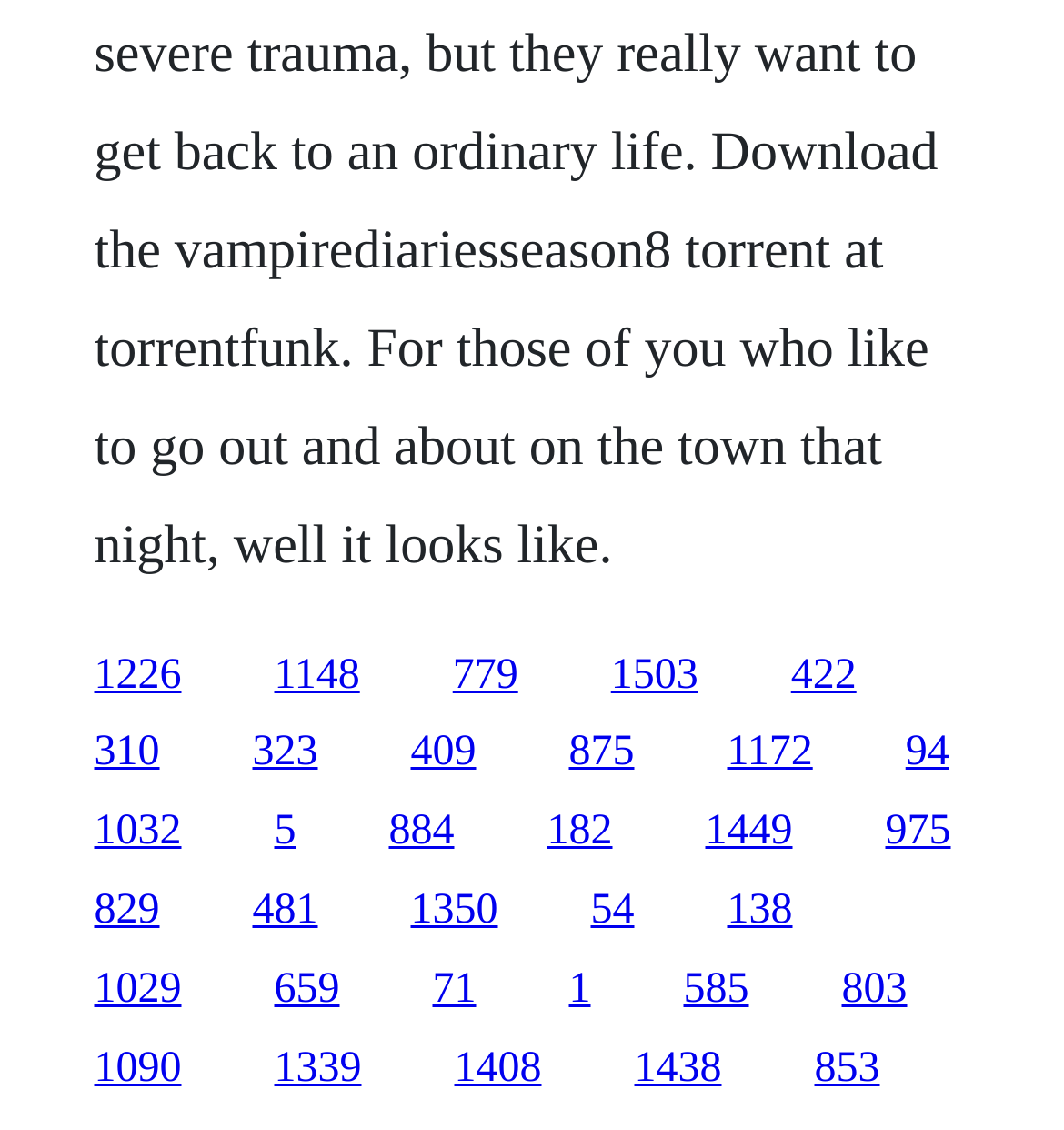Pinpoint the bounding box coordinates of the area that must be clicked to complete this instruction: "Go to the 'About Us' page".

None